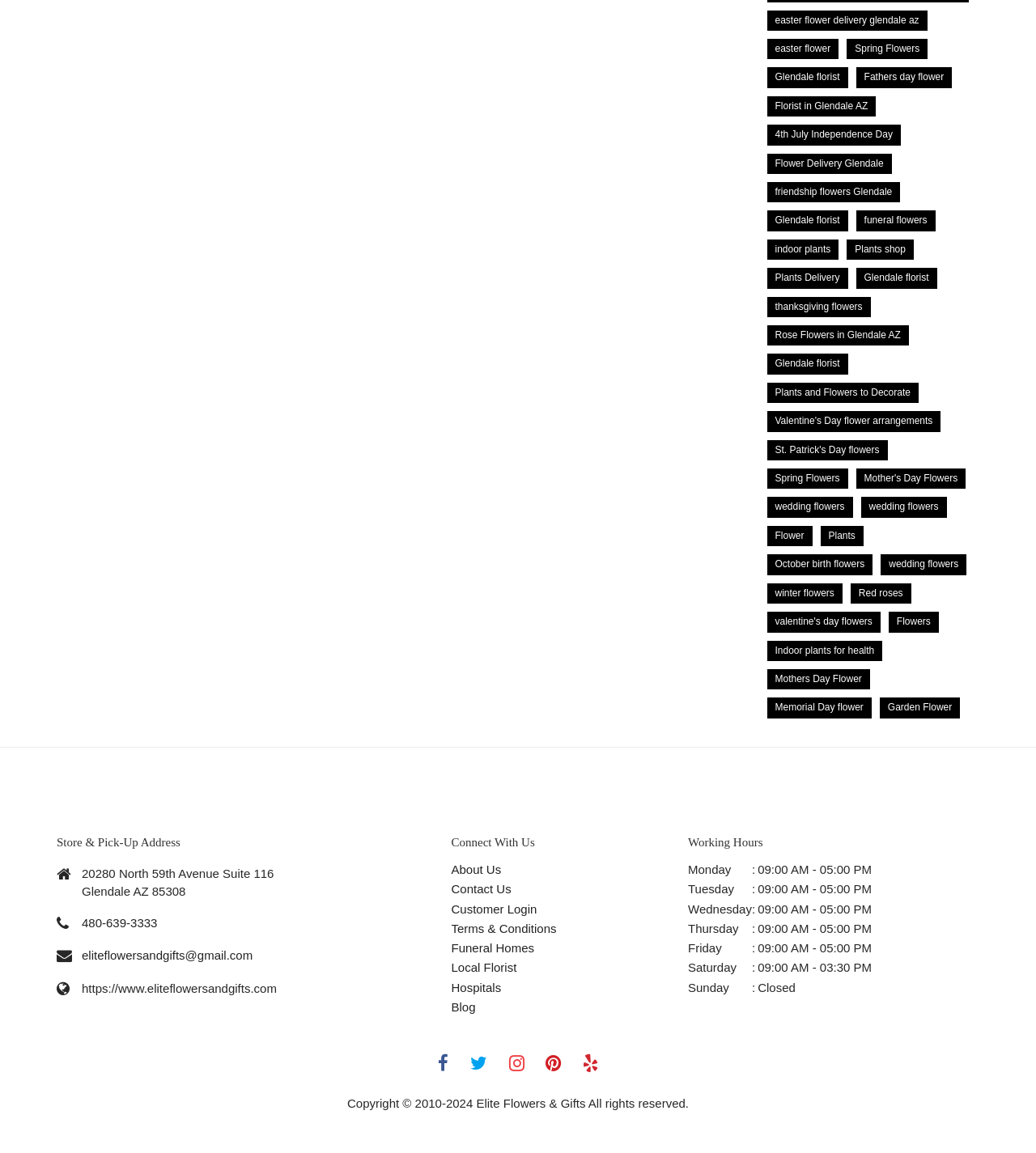Given the description "Plants and Flowers to Decorate", provide the bounding box coordinates of the corresponding UI element.

[0.74, 0.332, 0.887, 0.35]